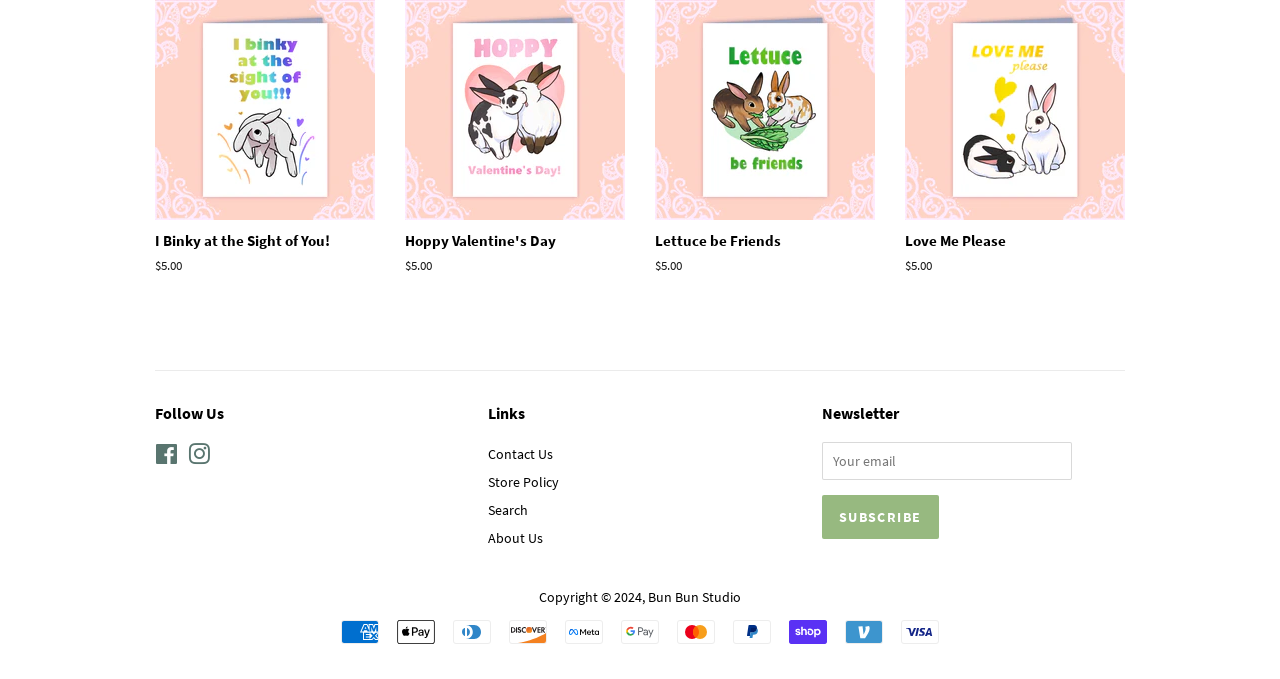Respond to the following question using a concise word or phrase: 
What is the copyright year of the website?

2024